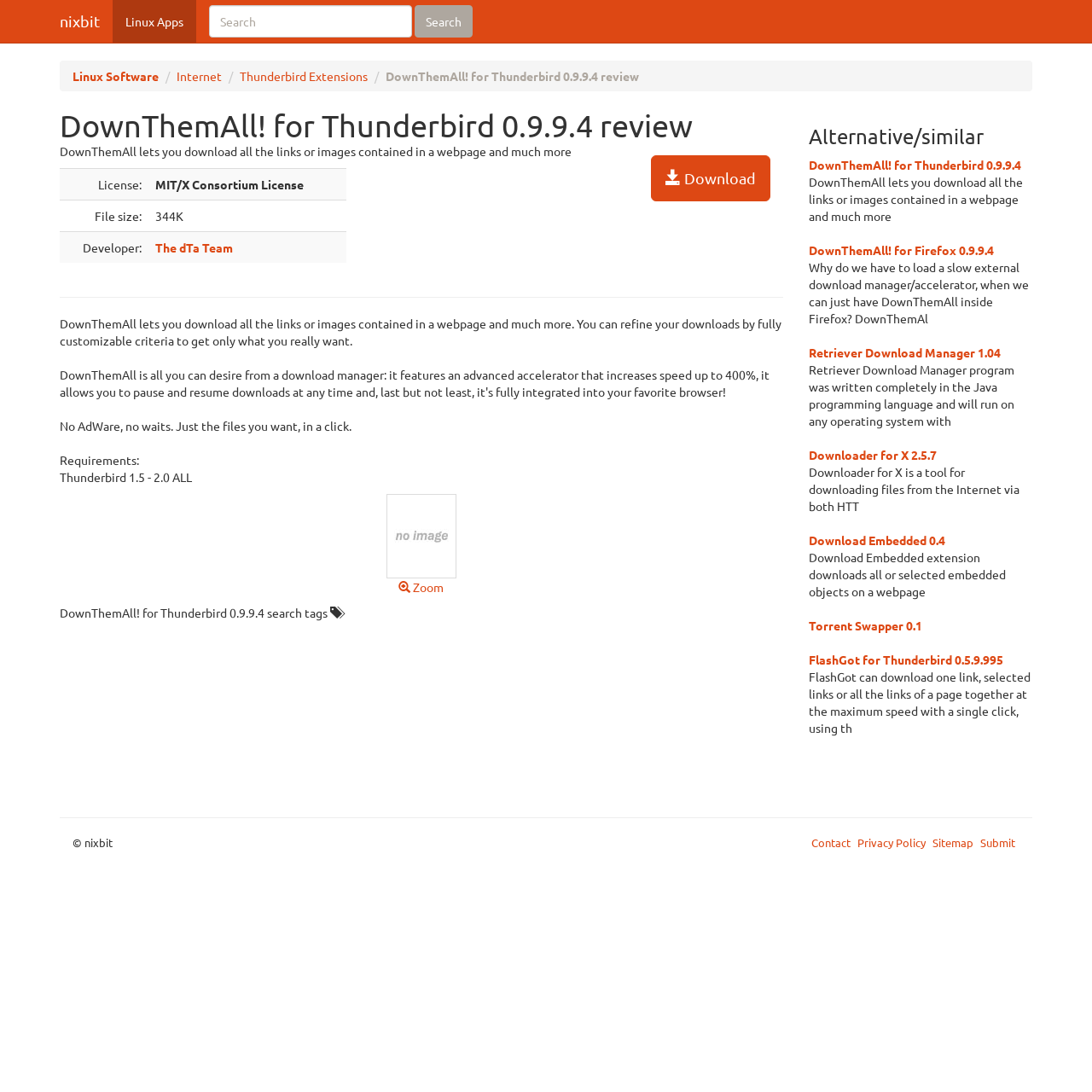What is the name of the software being reviewed?
Using the visual information from the image, give a one-word or short-phrase answer.

DownThemAll!